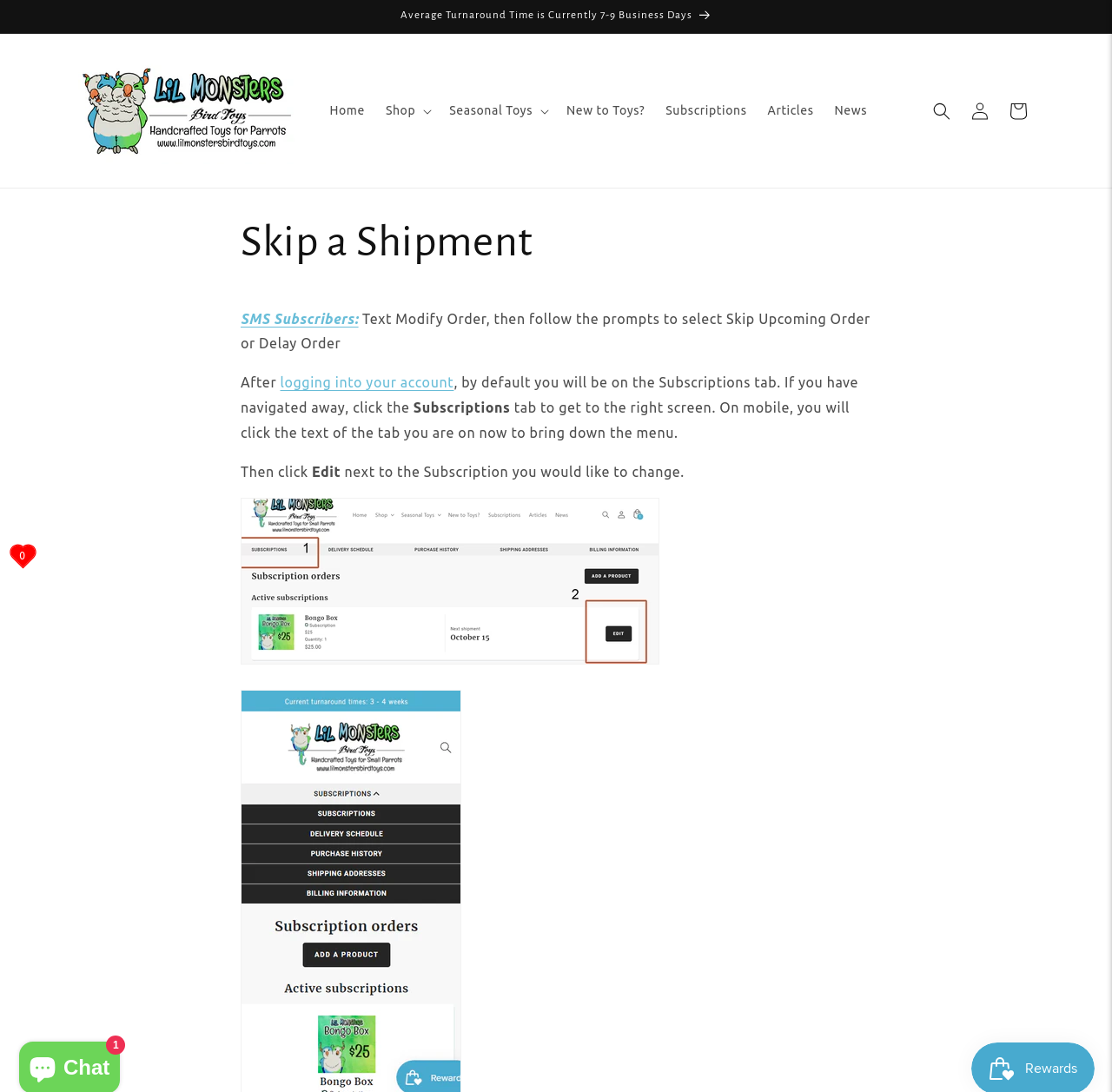Please indicate the bounding box coordinates for the clickable area to complete the following task: "Click the 'Shop' button". The coordinates should be specified as four float numbers between 0 and 1, i.e., [left, top, right, bottom].

[0.337, 0.085, 0.395, 0.118]